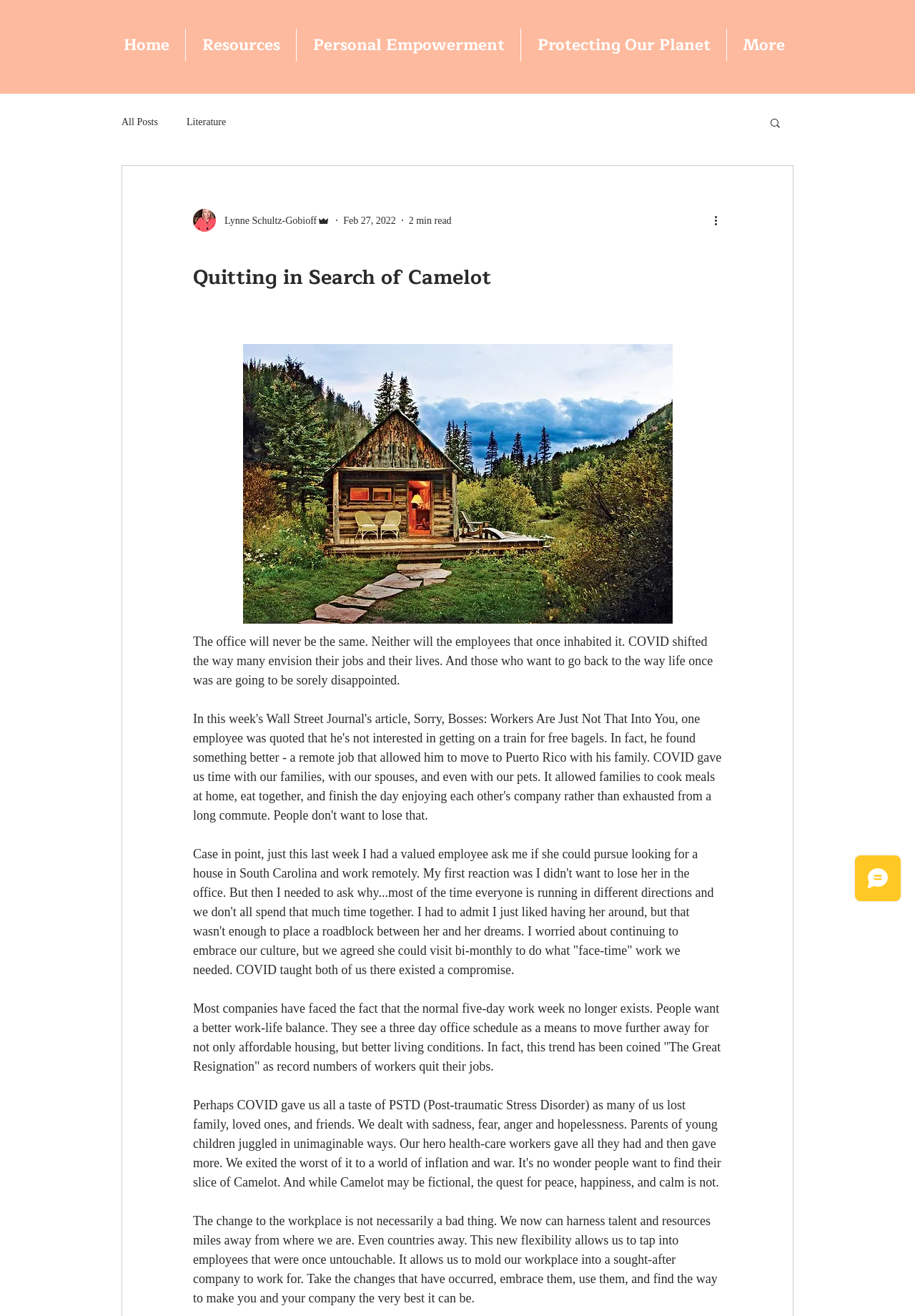What is the date of the article?
Refer to the image and give a detailed response to the question.

I found the date of the article by looking at the generic element with the text 'Feb 27, 2022'. This suggests that the article was published on February 27, 2022.